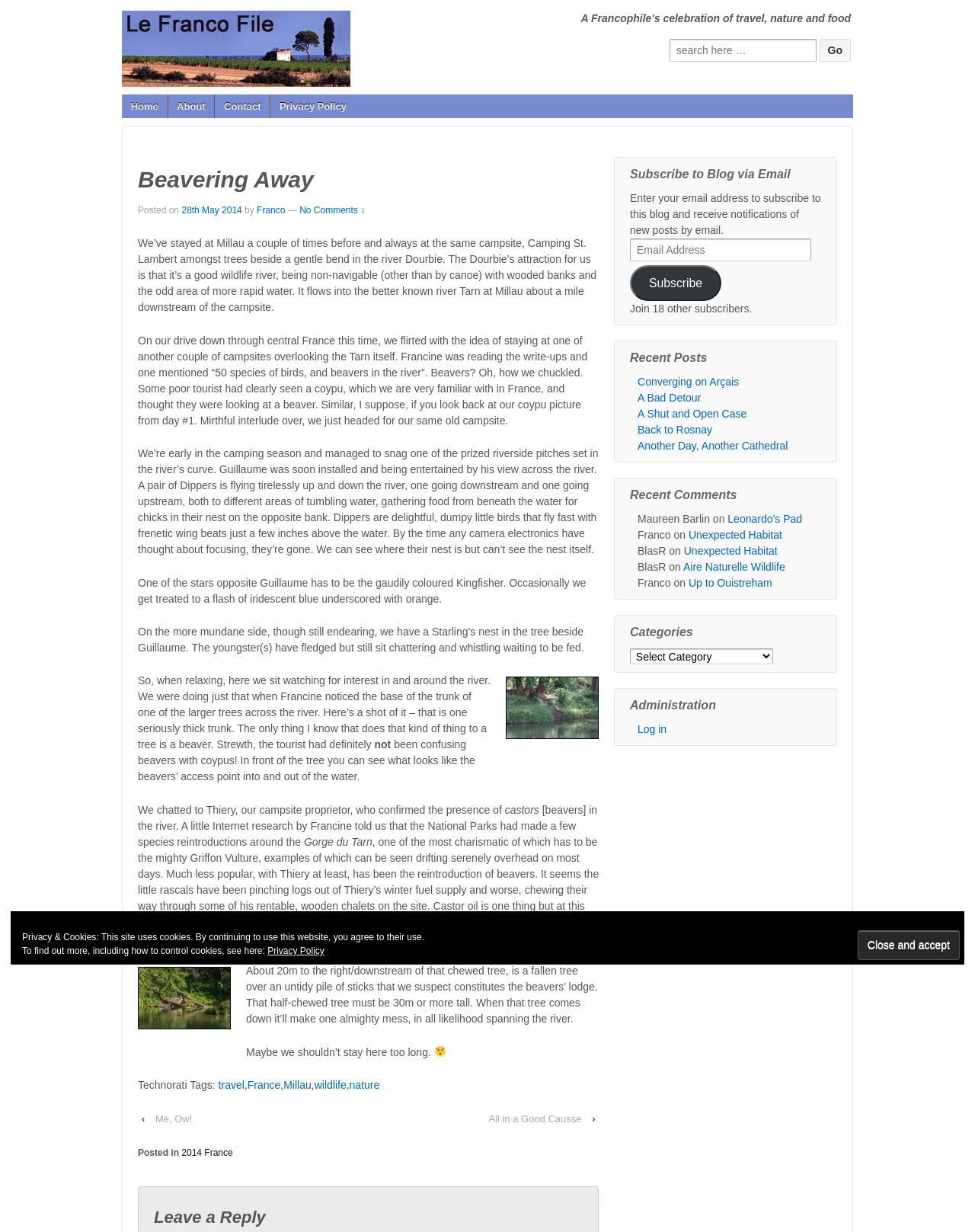Locate the bounding box coordinates of the element that needs to be clicked to carry out the instruction: "View recent posts". The coordinates should be given as four float numbers ranging from 0 to 1, i.e., [left, top, right, bottom].

[0.646, 0.283, 0.842, 0.304]